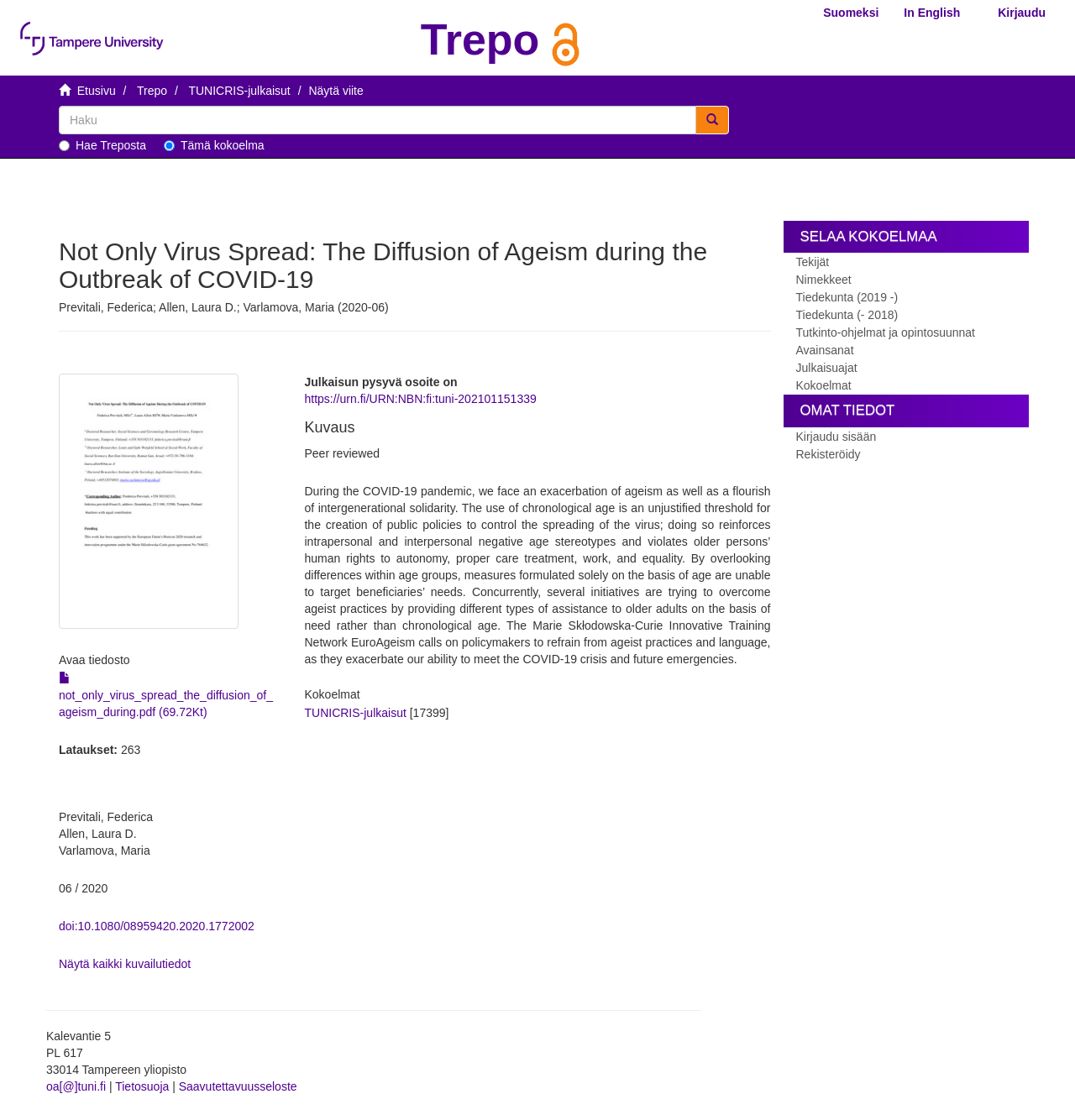Please find and report the bounding box coordinates of the element to click in order to perform the following action: "View the publication details". The coordinates should be expressed as four float numbers between 0 and 1, in the format [left, top, right, bottom].

[0.055, 0.212, 0.717, 0.262]